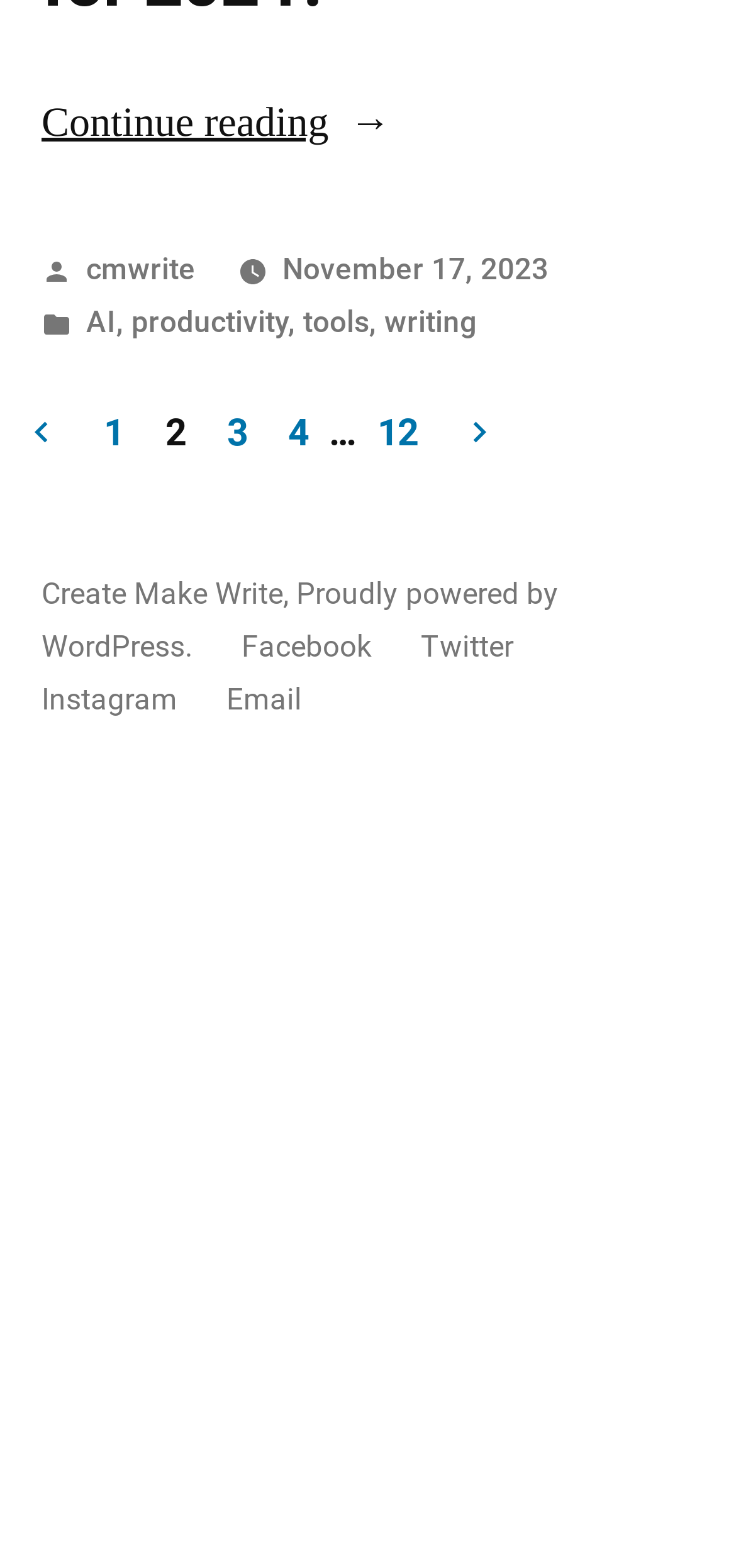Please locate the bounding box coordinates of the element that should be clicked to complete the given instruction: "Visit the author's page".

[0.117, 0.16, 0.266, 0.183]